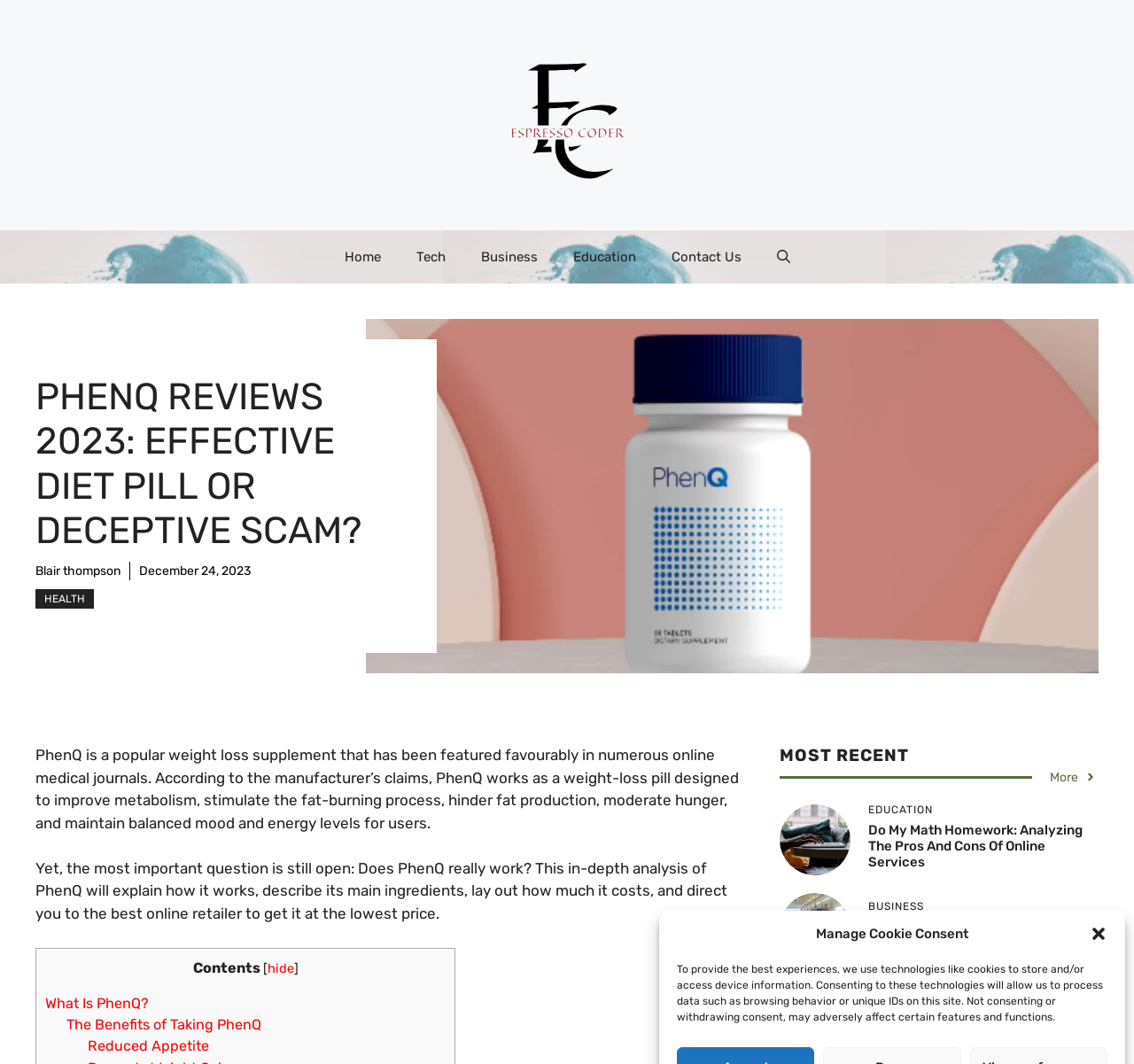What is the name of the weight loss supplement?
Deliver a detailed and extensive answer to the question.

The name of the weight loss supplement is mentioned in the figure element with the image 'Phenq' and the corresponding StaticText describes it as a popular weight loss supplement.